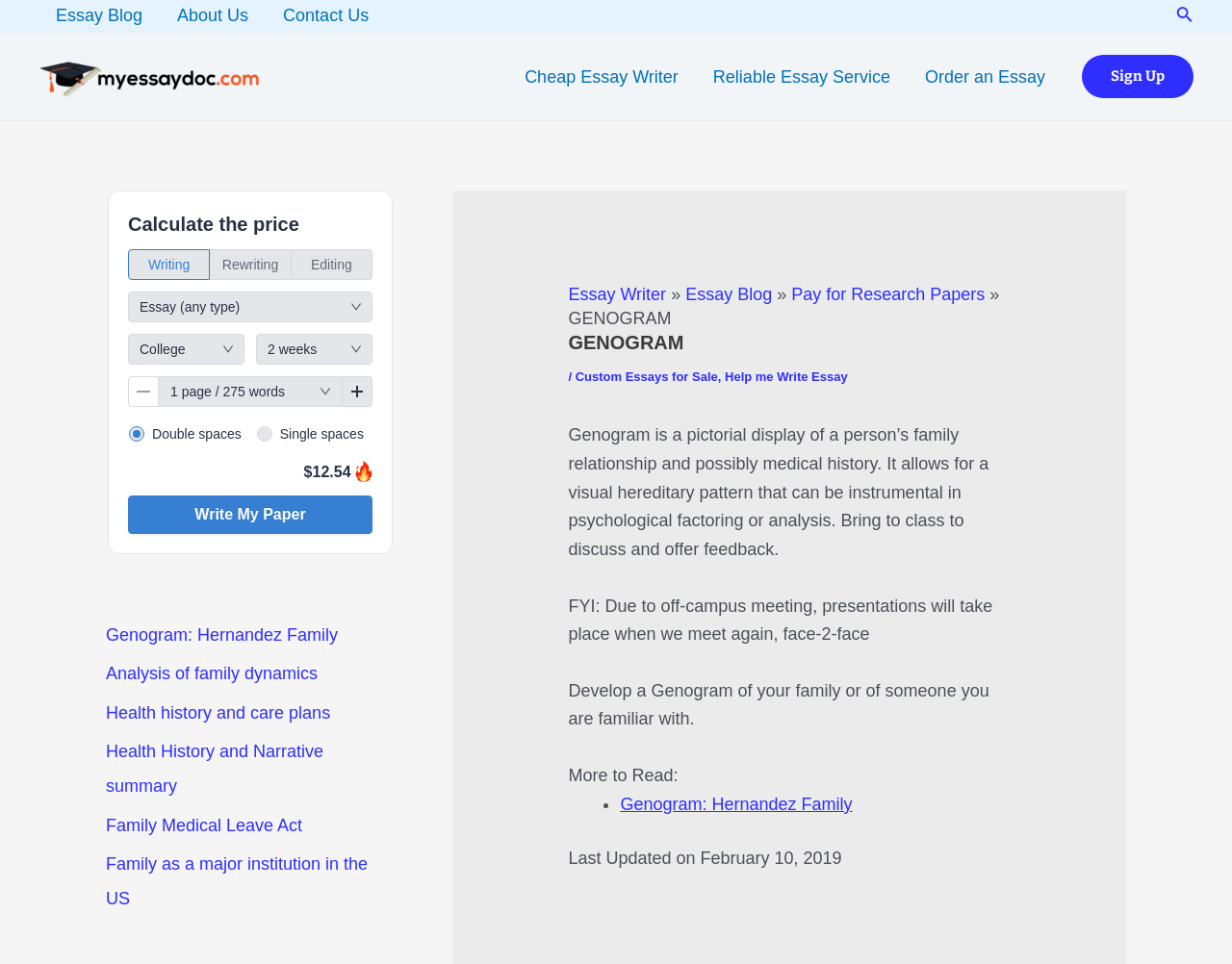Explain the contents of the webpage comprehensively.

The webpage is about GENOGRAM, a pictorial display of a person's family relationship and medical history. At the top left, there is a navigation menu with links to "Essay Blog", "About Us", and "Contact Us". Next to it, there is a search icon link with a small image. Below the navigation menu, there is a prominent link "Pay someone to do your essay" with a related image.

On the right side of the page, there is another navigation menu with links to "Cheap Essay Writer", "Reliable Essay Service", and "Order an Essay". Above this menu, there is a "Sign Up" link. 

In the middle of the page, there are two complementary sections. The first section contains an iframe with an "Essay Price Calculator". The second section has several links related to GENOGRAM, including "Genogram: Hernandez Family", "Analysis of family dynamics", and "Health history and care plans". 

Below these sections, there is a header with the title "GENOGRAM" and a brief description of what GENOGRAM is. There are also links to "Custom Essays for Sale", "Help me Write Essay", and other related topics. 

The main content of the page includes a paragraph explaining the purpose of GENOGRAM, followed by several instructions and notes, including a reminder about an off-campus meeting and a request to develop a GENOGRAM of one's family. At the bottom of the page, there is a list of links to more readings, including "Genogram: Hernandez Family", and a note about the last update of the page on February 10, 2019.